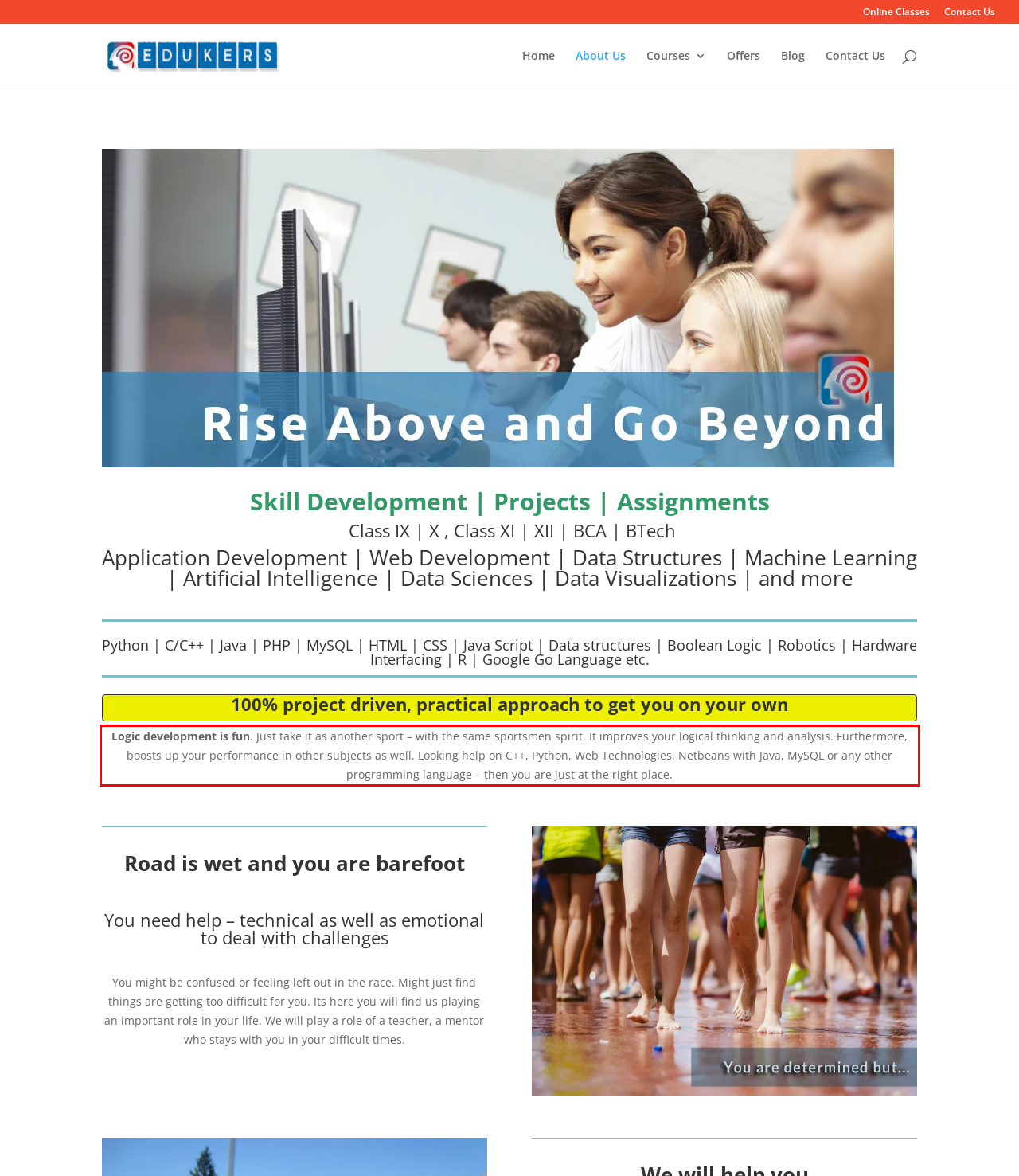You are given a webpage screenshot with a red bounding box around a UI element. Extract and generate the text inside this red bounding box.

Logic development is fun. Just take it as another sport – with the same sportsmen spirit. It improves your logical thinking and analysis. Furthermore, boosts up your performance in other subjects as well. Looking help on C++, Python, Web Technologies, Netbeans with Java, MySQL or any other programming language – then you are just at the right place.